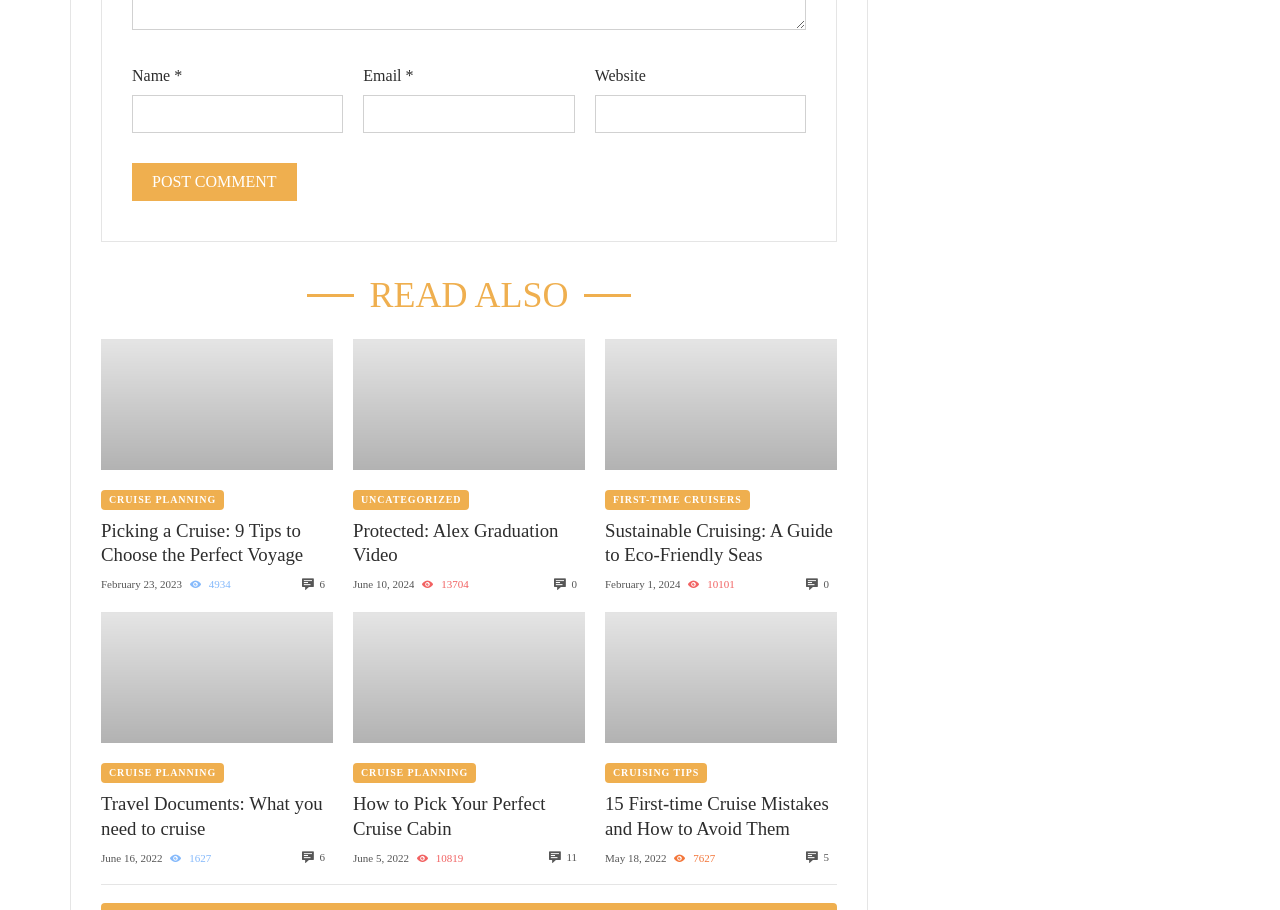Locate the bounding box of the UI element described in the following text: "Cruise Planning".

[0.079, 0.839, 0.175, 0.861]